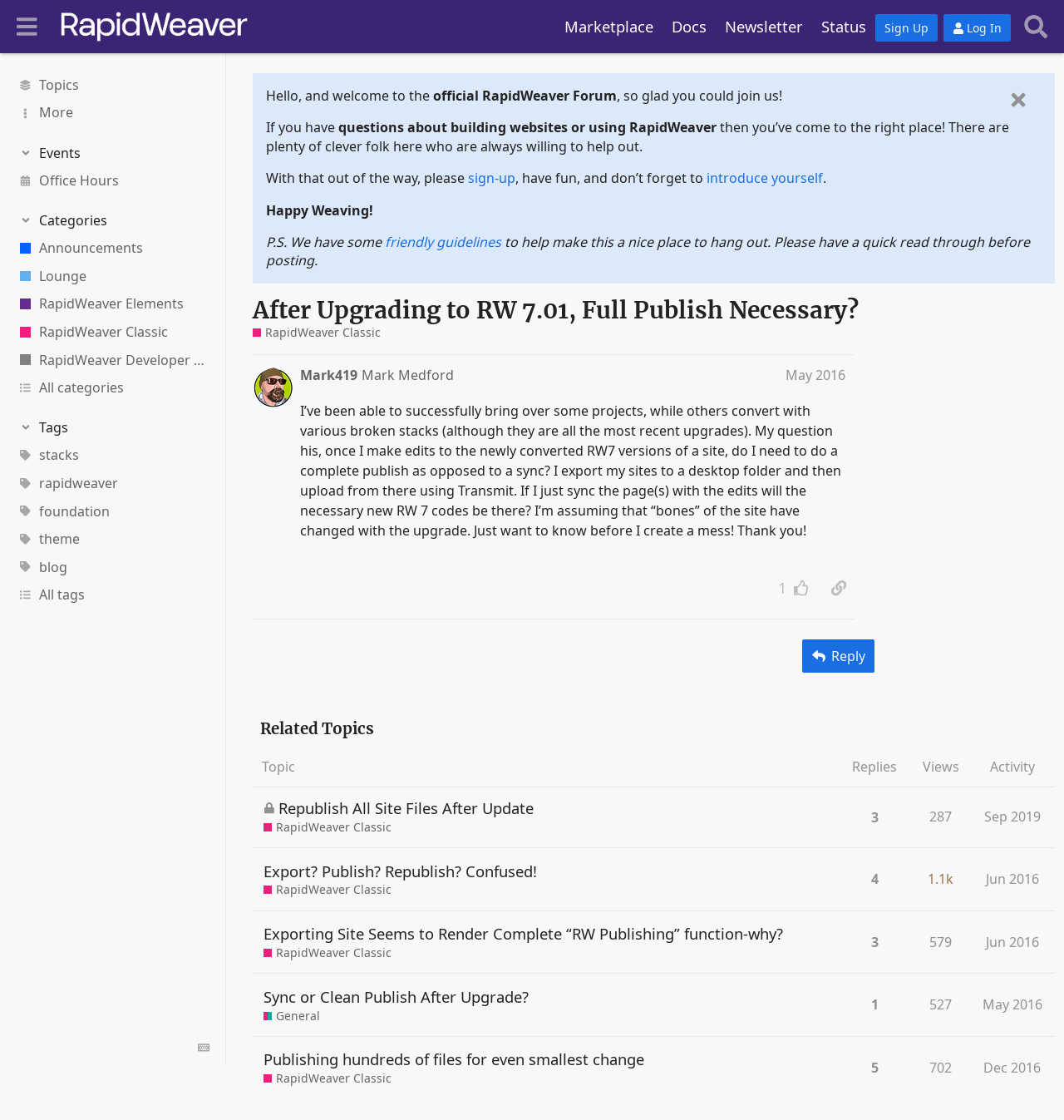Locate the bounding box coordinates of the clickable area needed to fulfill the instruction: "View the 'After Upgrading to RW 7.01, Full Publish Necessary?' topic".

[0.238, 0.265, 0.916, 0.29]